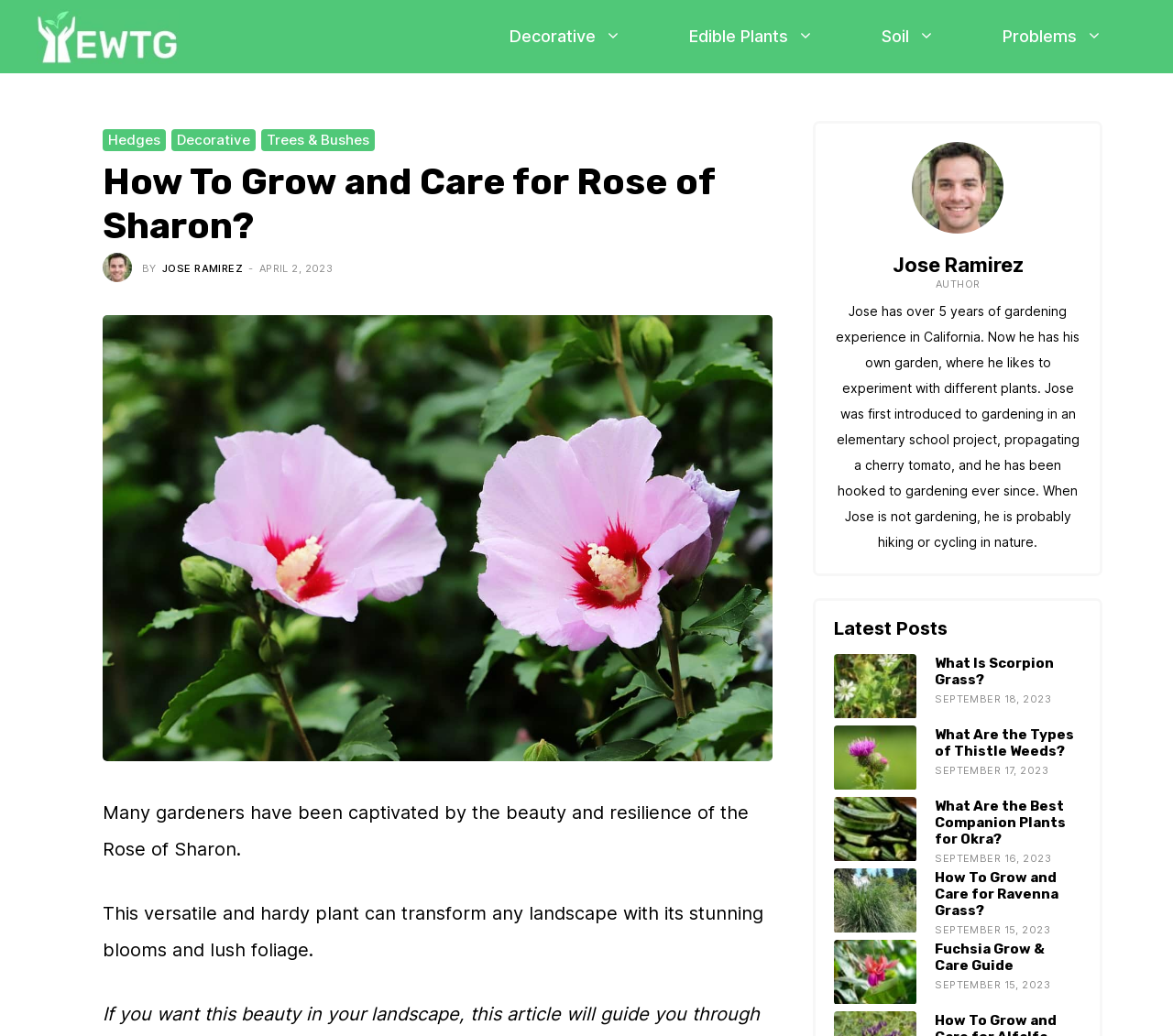What is the category of the link 'Decorative'?
Answer the question based on the image using a single word or a brief phrase.

Gardening